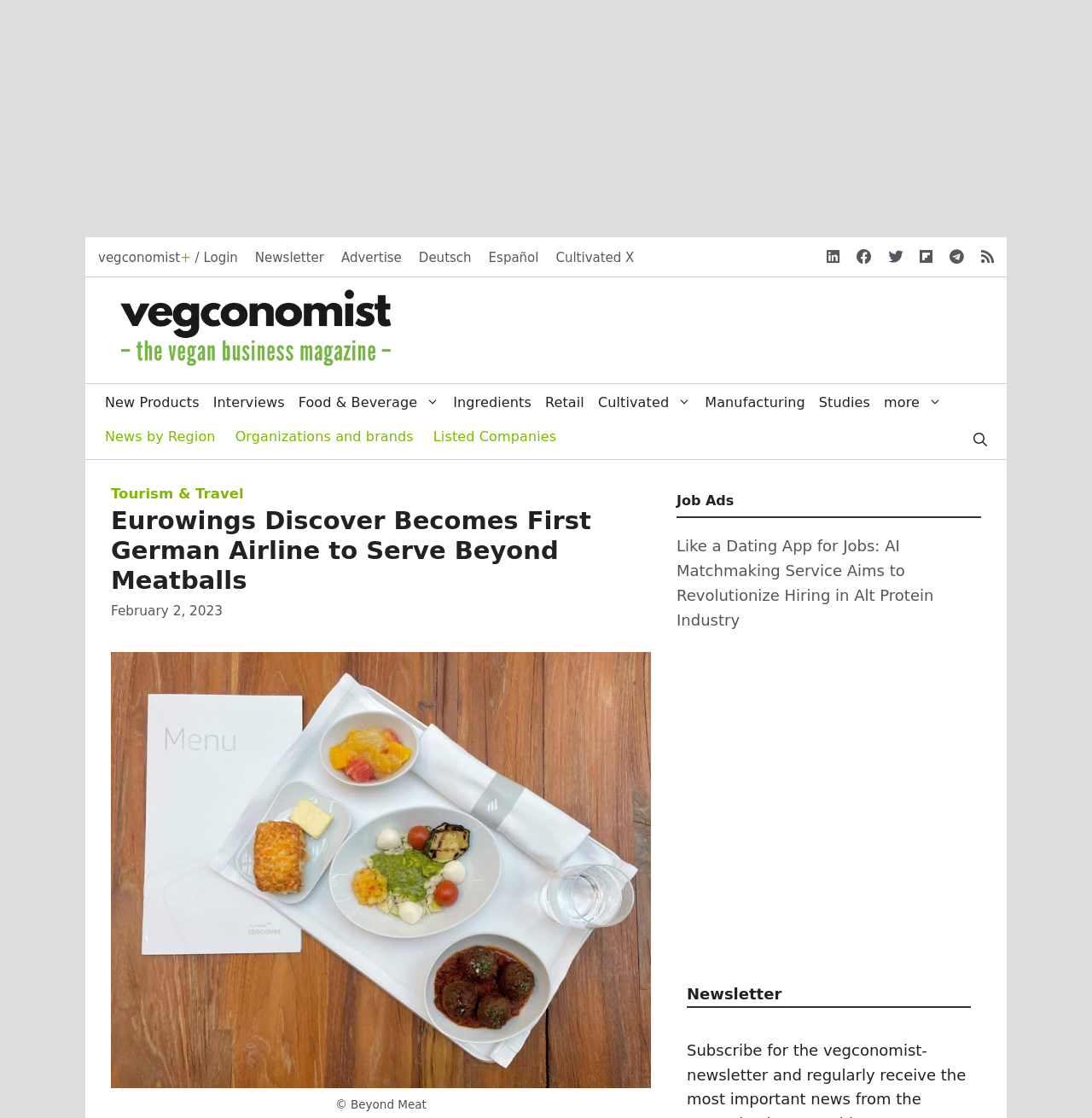What is the date of the news article?
Answer the question with a single word or phrase, referring to the image.

February 2, 2023